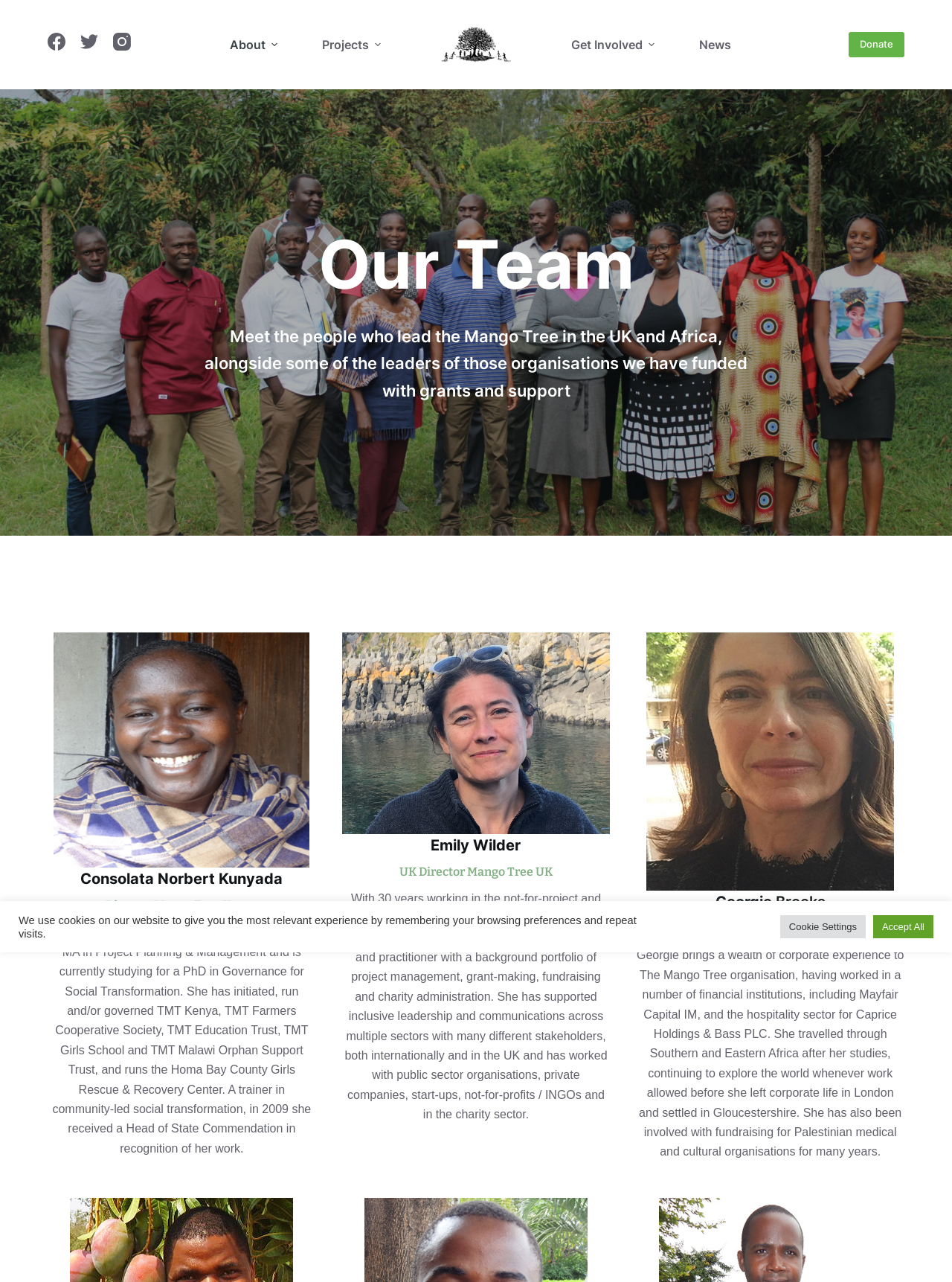Please determine the bounding box coordinates for the element that should be clicked to follow these instructions: "check the post date".

None